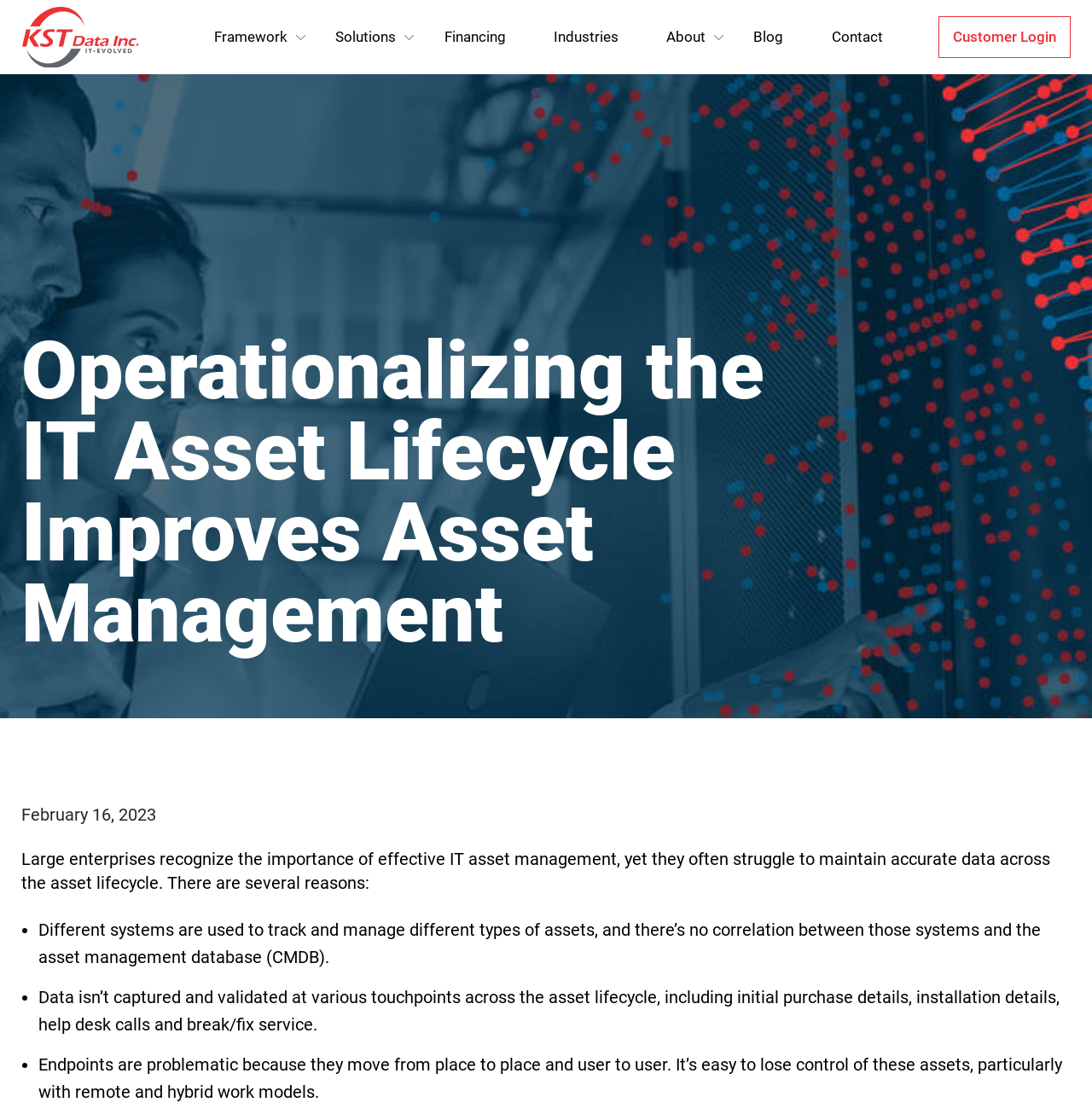What is the first menu item?
Using the visual information, respond with a single word or phrase.

KST Data